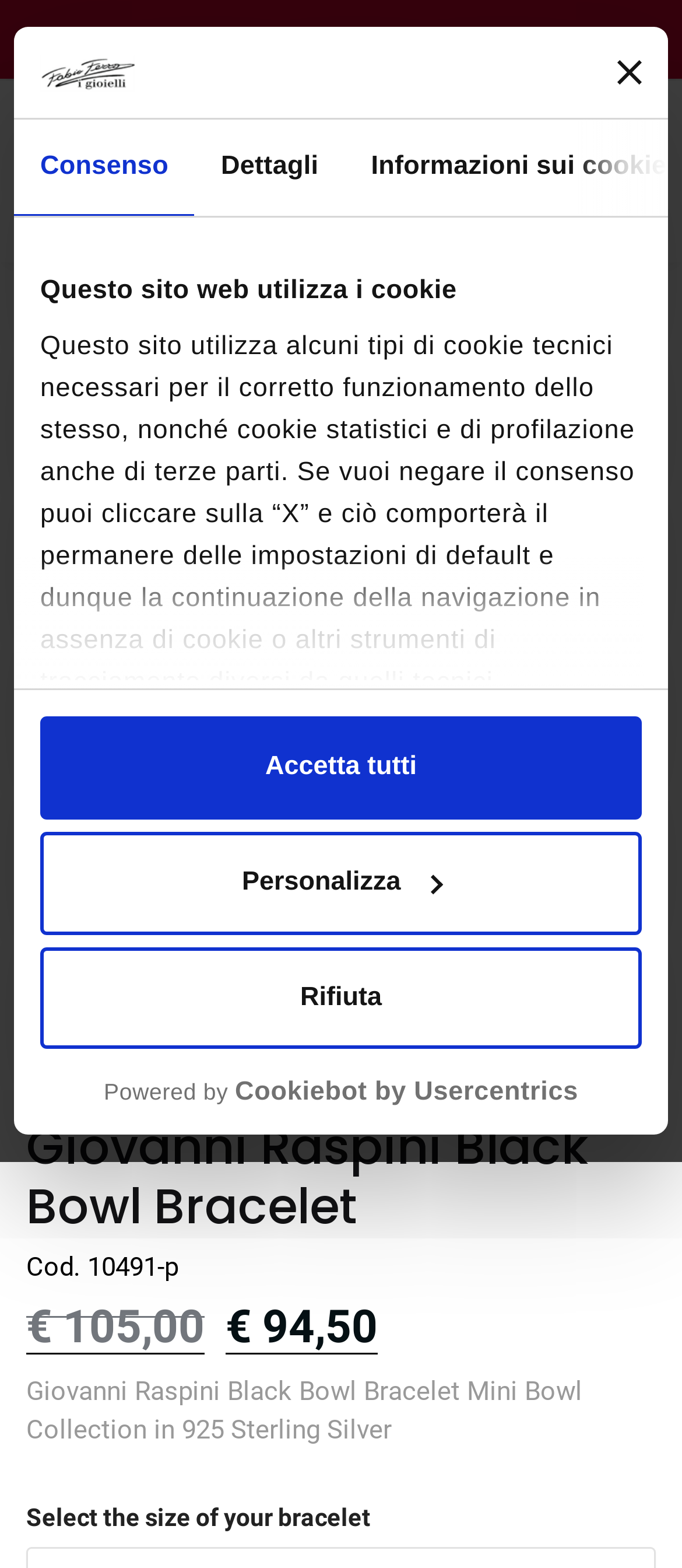Please respond to the question using a single word or phrase:
What is the brand of the bracelet?

Giovanni Raspini